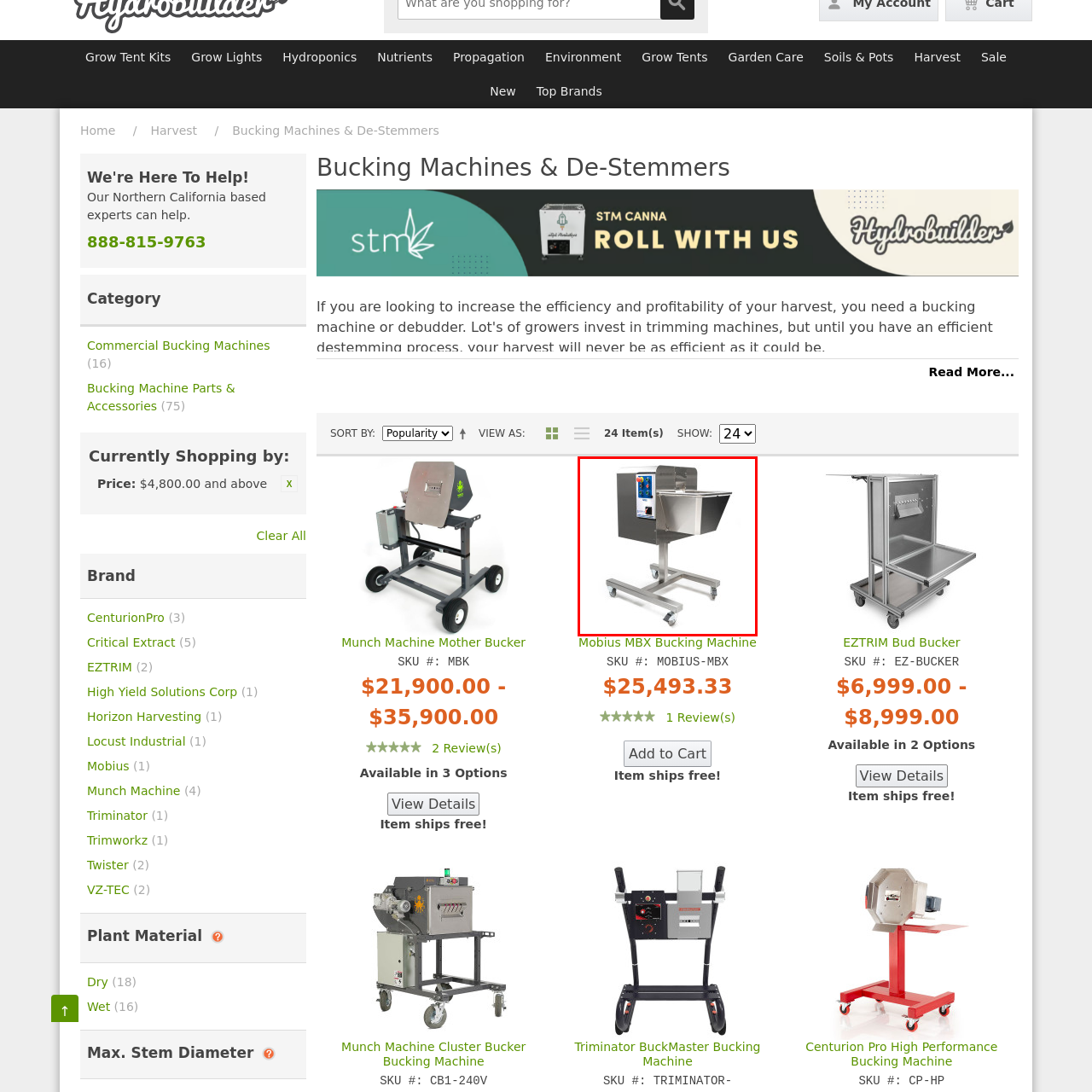Generate a detailed description of the image highlighted within the red border.

The image showcases the "Munch Machine Mother Bucker," a specialized bucking machine designed for efficiency in harvesting. This robust machine is constructed from stainless steel, ensuring durability and easy cleaning. It features a control panel on the front with buttons for operation, allowing users to adjust settings as needed. Its large, sloped bowl facilitates the quick processing of plant materials, making it ideal for removing buds and flowers from stems after harvesting. The machine is mounted on a sturdy wheeled frame, enabling mobility within the workspace. This equipment is vital for growers looking to streamline their harvesting process, especially in larger commercial operations.